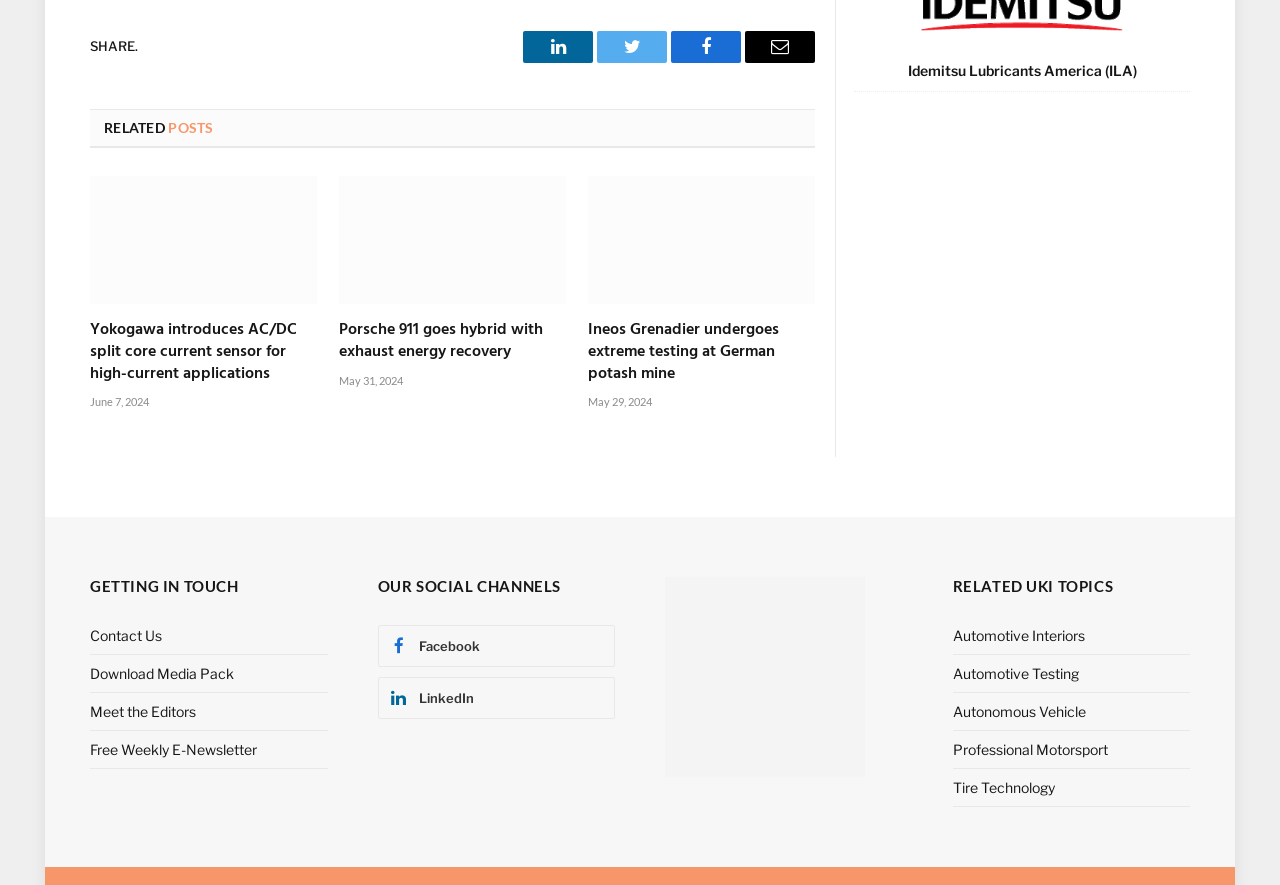What is the title of the first related post?
Based on the screenshot, provide a one-word or short-phrase response.

Yokogawa introduces AC/DC split core current sensor for high-current applications